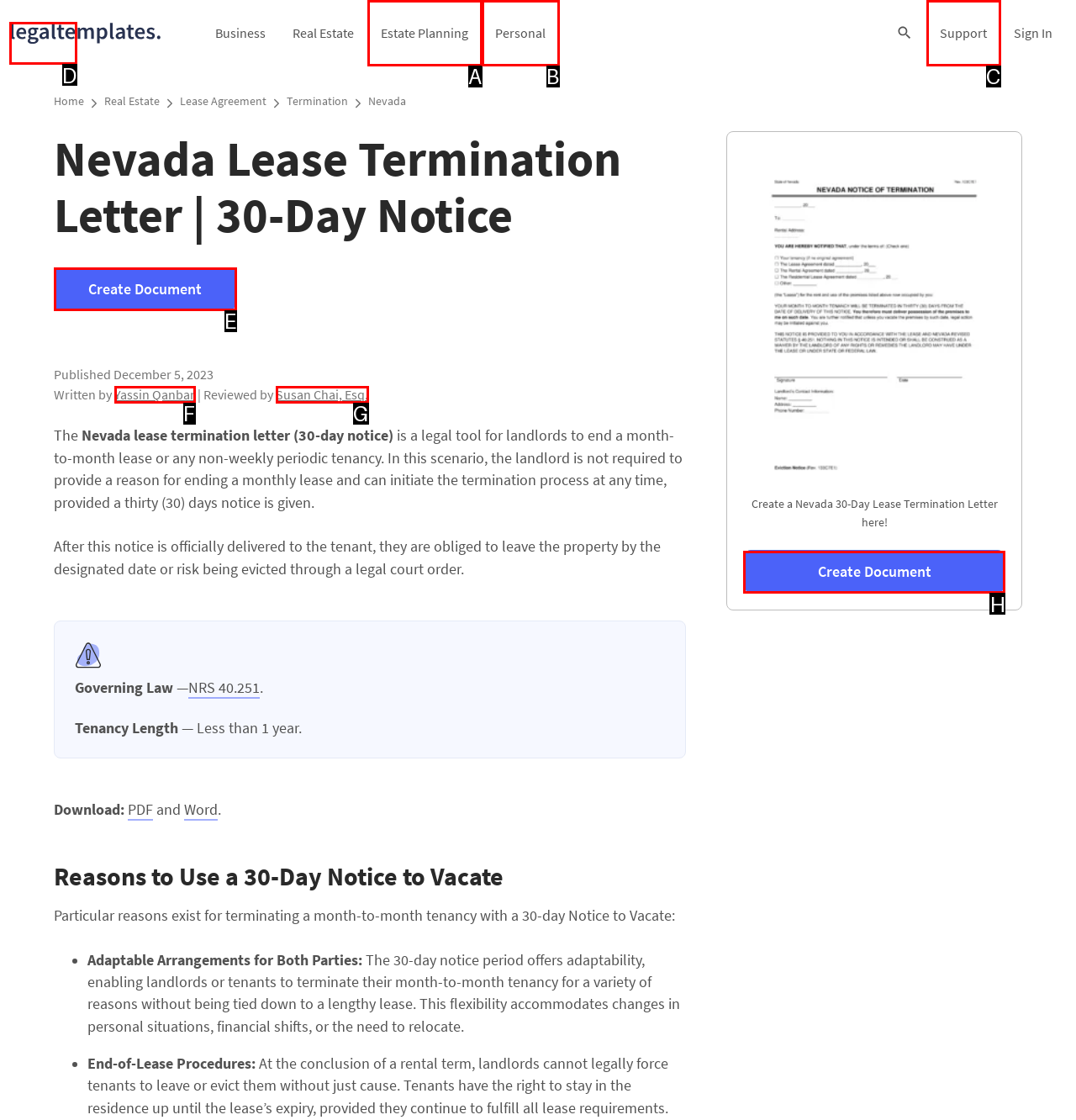What letter corresponds to the UI element to complete this task: Click on the 'Create Document' button in the sidebar
Answer directly with the letter.

H